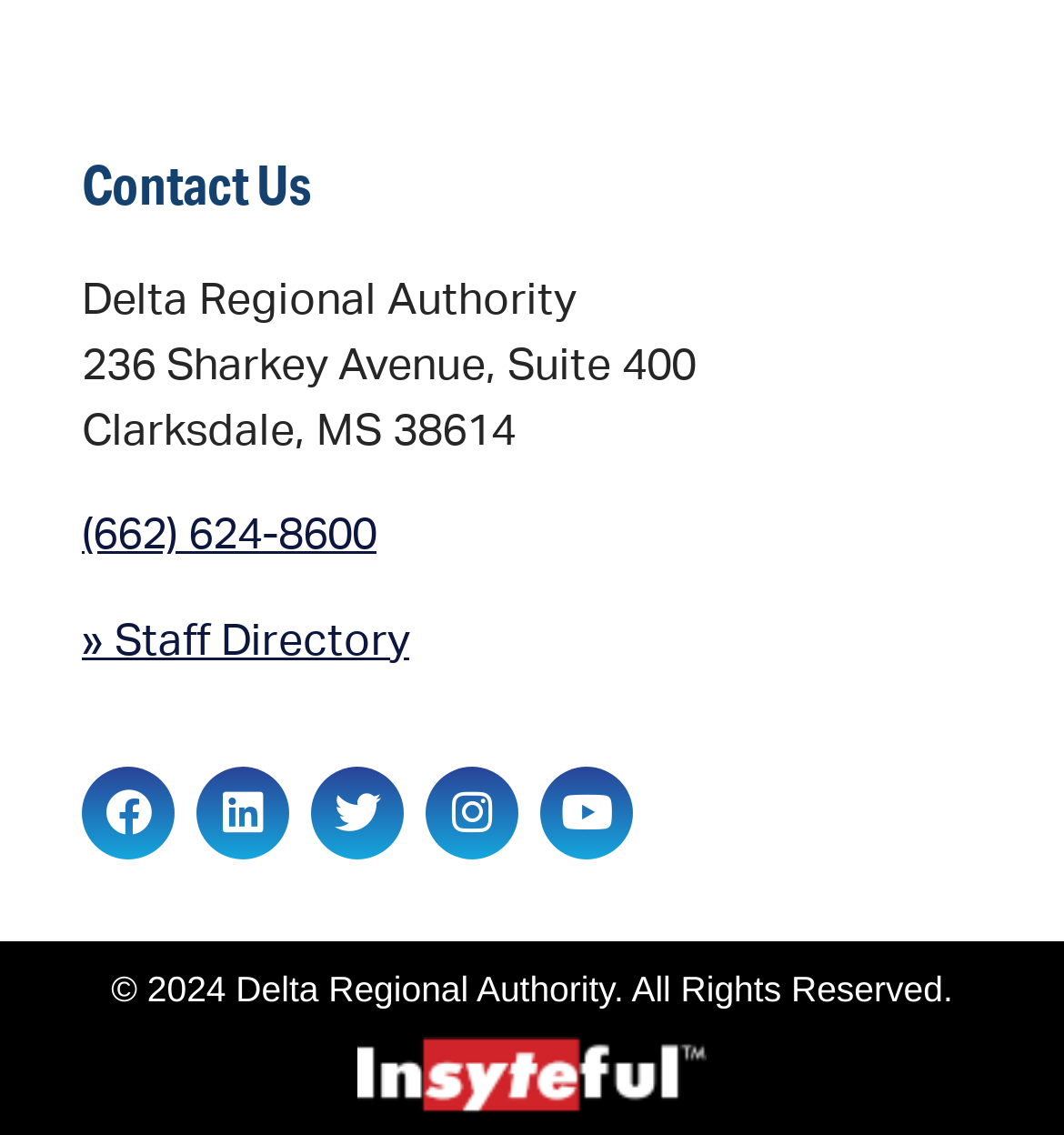What is the phone number of Delta Regional Authority?
Based on the screenshot, answer the question with a single word or phrase.

(662) 624-8600